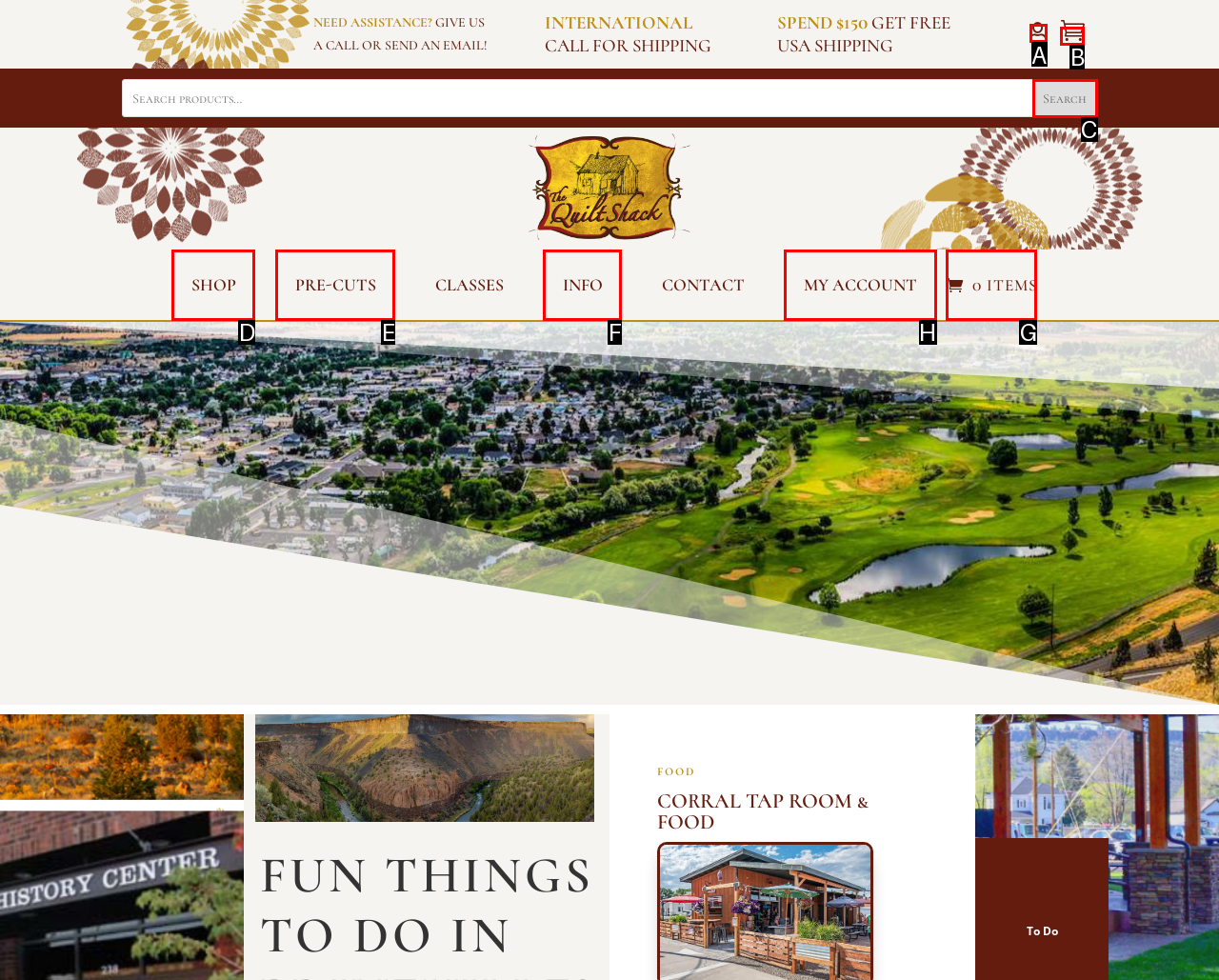Choose the letter of the element that should be clicked to complete the task: View MY ACCOUNT
Answer with the letter from the possible choices.

H